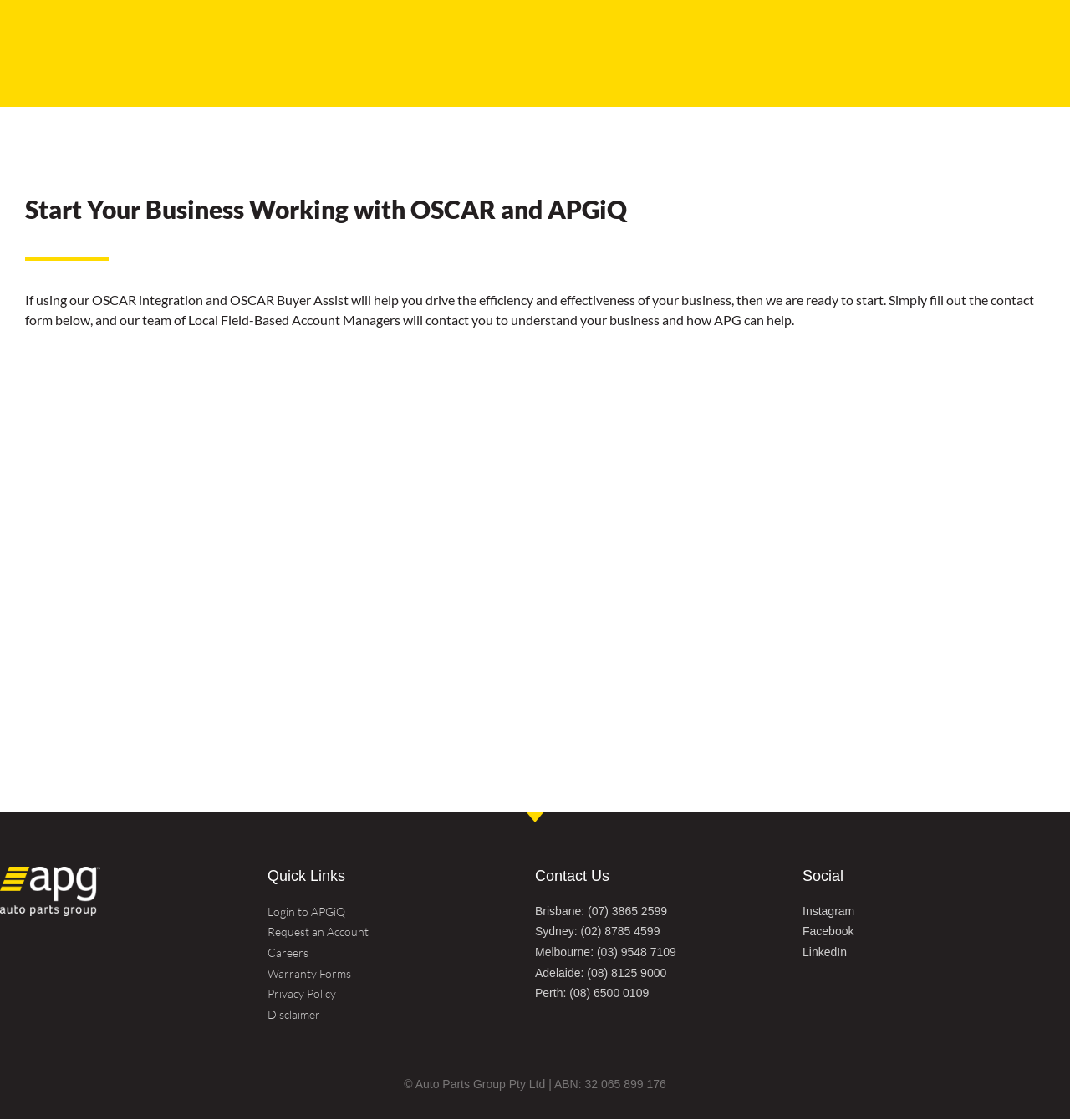Locate the coordinates of the bounding box for the clickable region that fulfills this instruction: "Contact Brisbane office".

[0.5, 0.807, 0.75, 0.821]